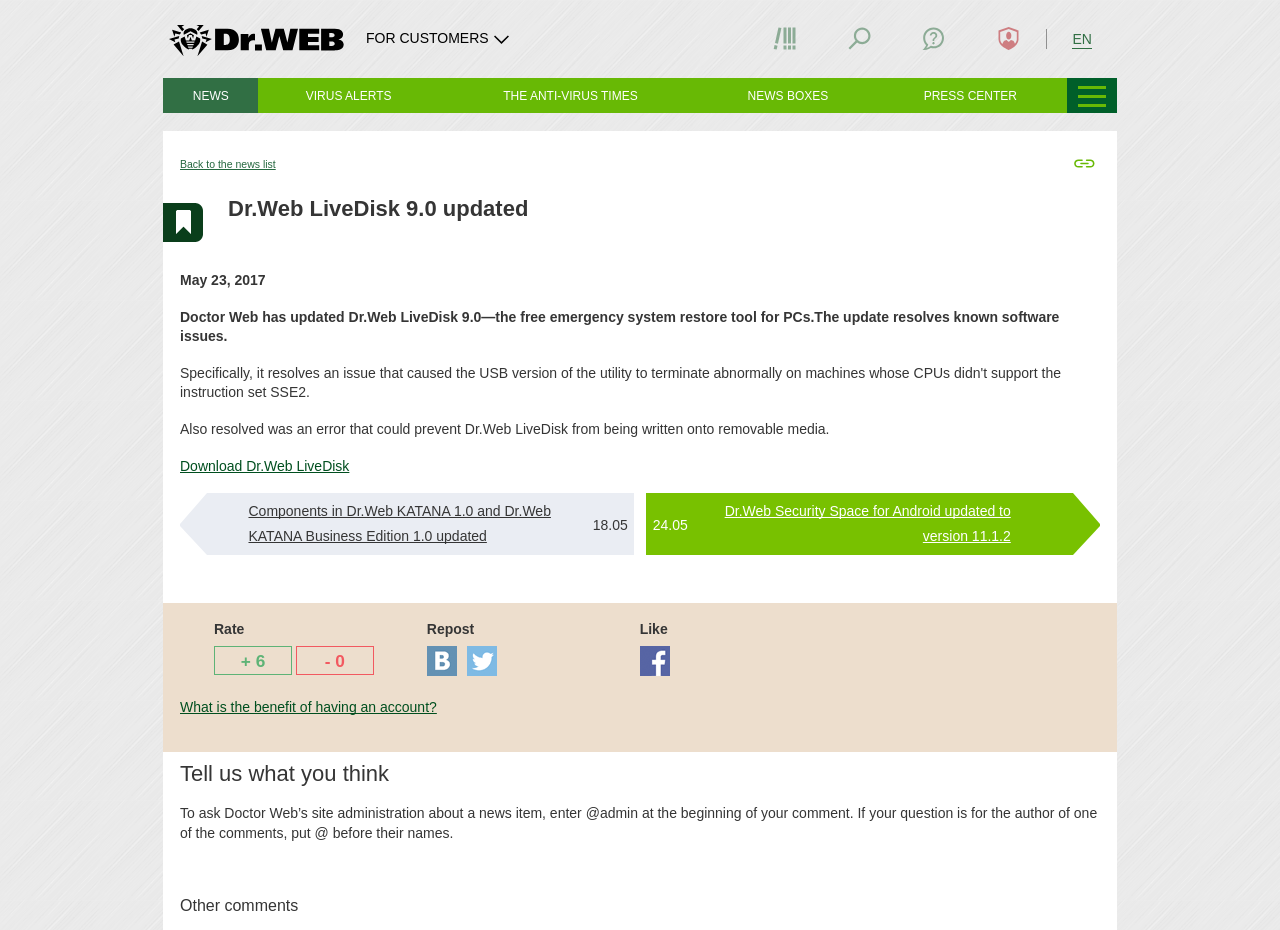Create an elaborate caption that covers all aspects of the webpage.

The webpage is about the update of Dr.Web LiveDisk 9.0, a free emergency system restore tool for PCs. At the top, there is a layout table with a link and an image on the left, and another link with an image on the right. Below this, there are several links and images arranged in a table layout, with categories such as "FOR CUSTOMERS" and "NEWS".

On the left side of the page, there is a list of links under the categories "NEWS", "VIRUS ALERTS", "THE ANTI-VIRUS TIMES", "NEWS BOXES", and "PRESS CENTER". Below this list, there is a link to go back to the news list.

The main content of the page is divided into sections. The first section has a heading "Dr.Web LiveDisk 9.0 updated" and a brief description of the update. Below this, there are several paragraphs of text describing the update in more detail. There is also a link to download Dr.Web LiveDisk.

The next section has links to other news articles, including "Components in Dr.Web KATANA 1.0 and Dr.Web KATANA Business Edition 1.0 updated" and "Dr.Web Security Space for Android updated to version 11.1.2". There are also buttons to rate the article and links to share it on social media platforms such as VK, Twitter, and Facebook.

Further down the page, there is a section with a heading "Tell us what you think" and a text area for users to enter their comments. There is also a note about how to address comments to the site administration or other users. Finally, there is a section with a heading "Other comments" that lists comments from other users.